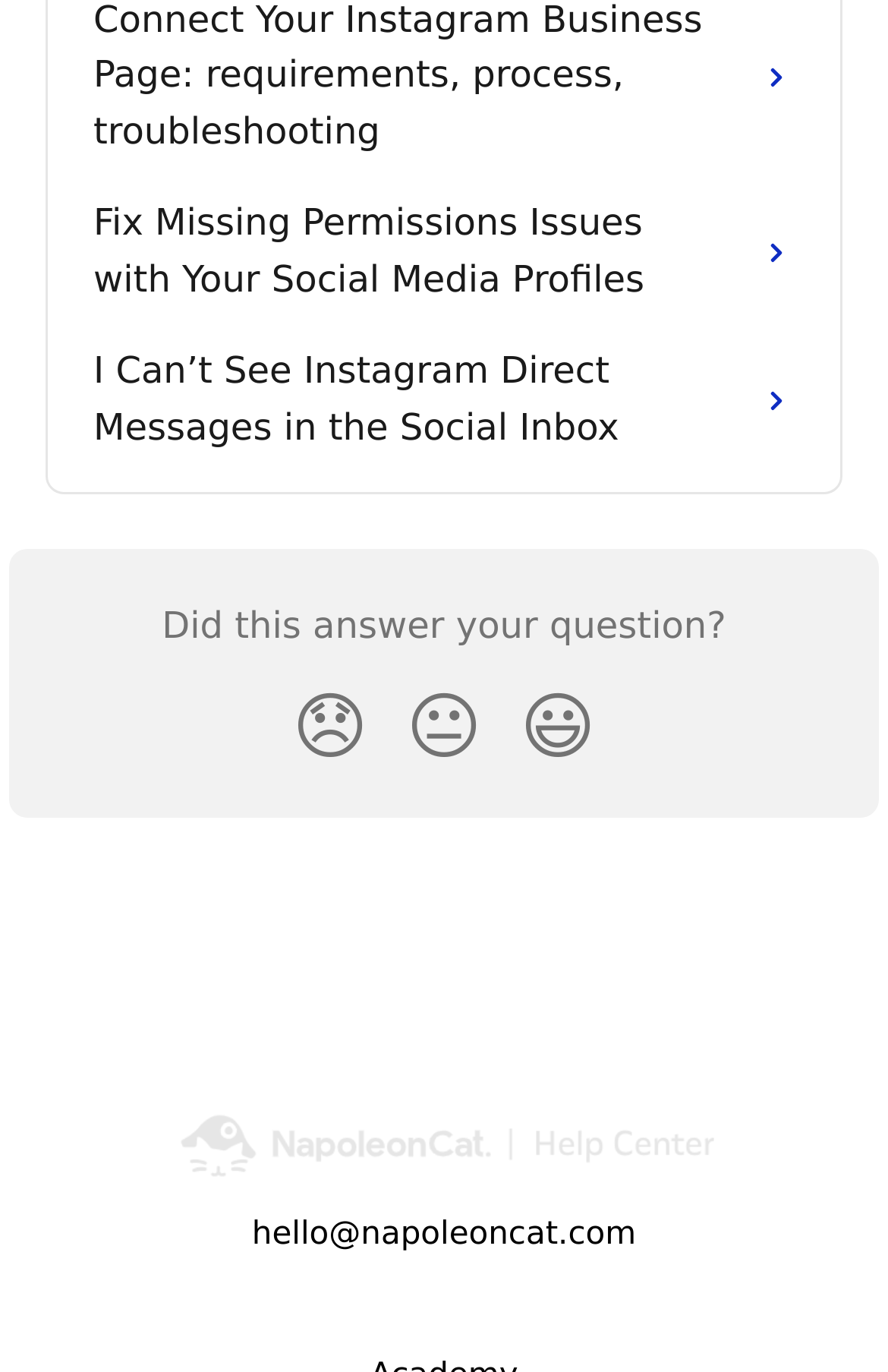Find the bounding box of the web element that fits this description: "alt="NapoleonCat Help Center"".

[0.185, 0.817, 0.815, 0.851]